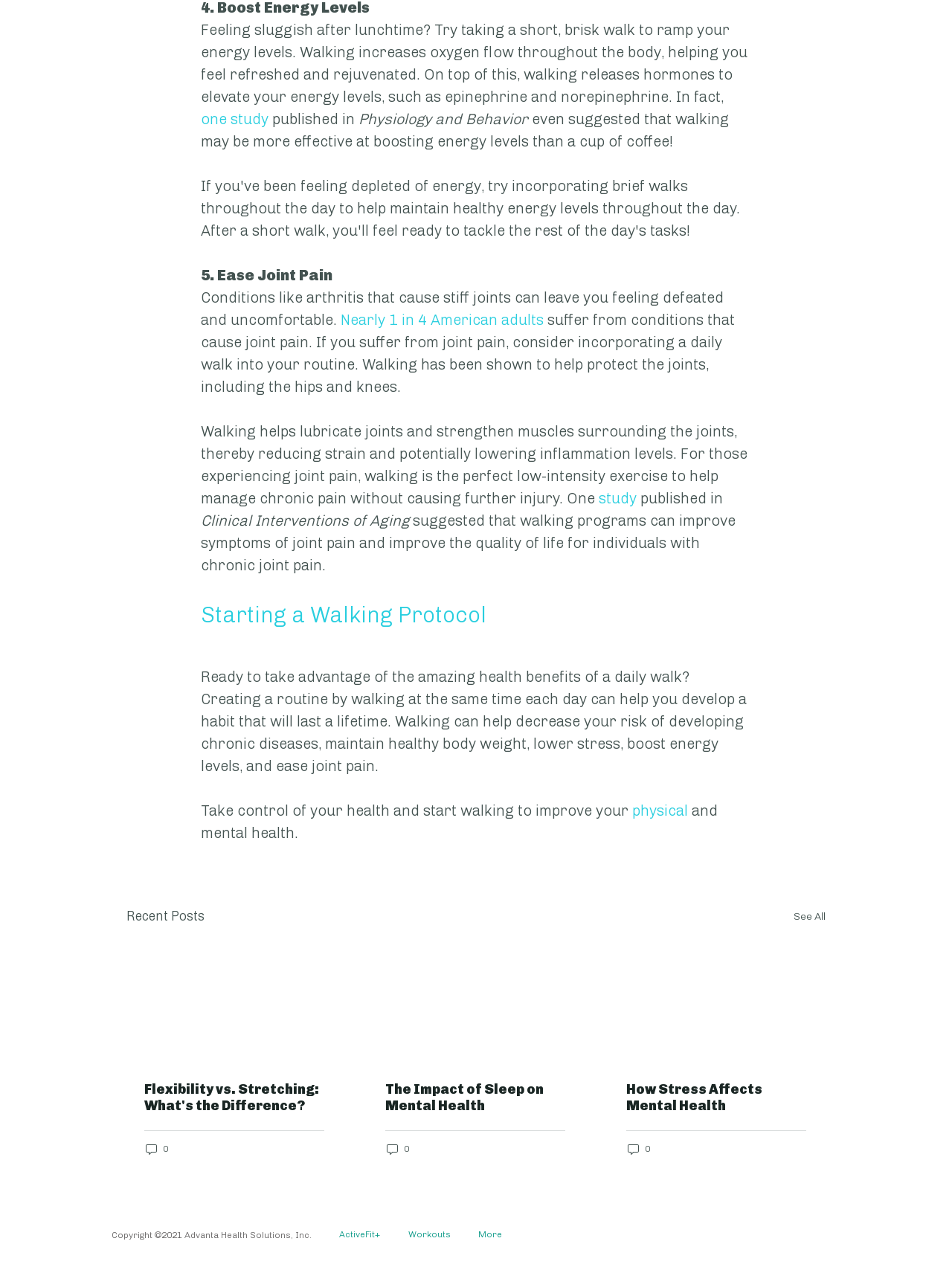What is the title of the section that lists recent articles?
Answer the question using a single word or phrase, according to the image.

Recent Posts